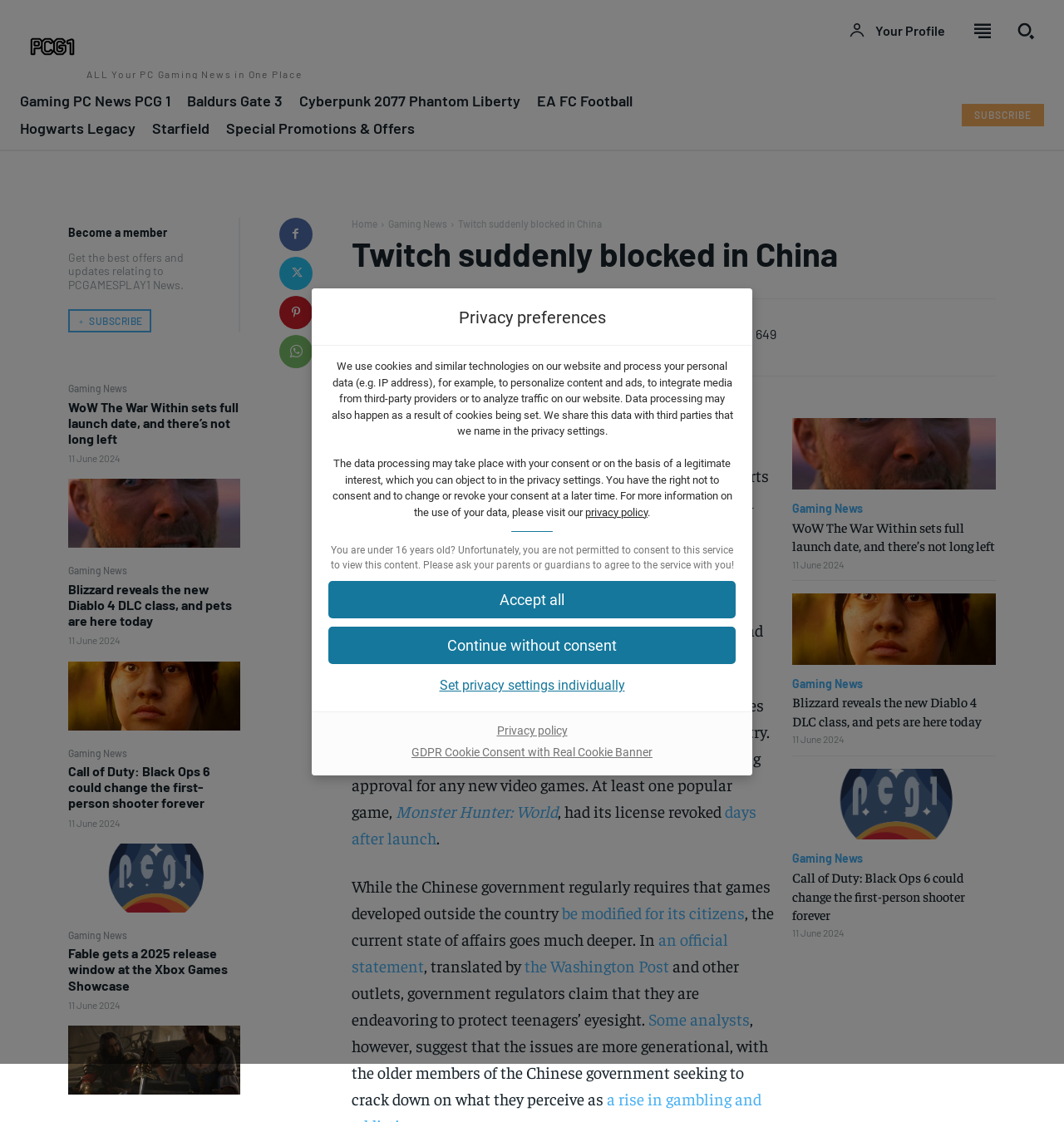Please determine the bounding box coordinates of the element to click in order to execute the following instruction: "Read privacy policy". The coordinates should be four float numbers between 0 and 1, specified as [left, top, right, bottom].

[0.55, 0.451, 0.609, 0.462]